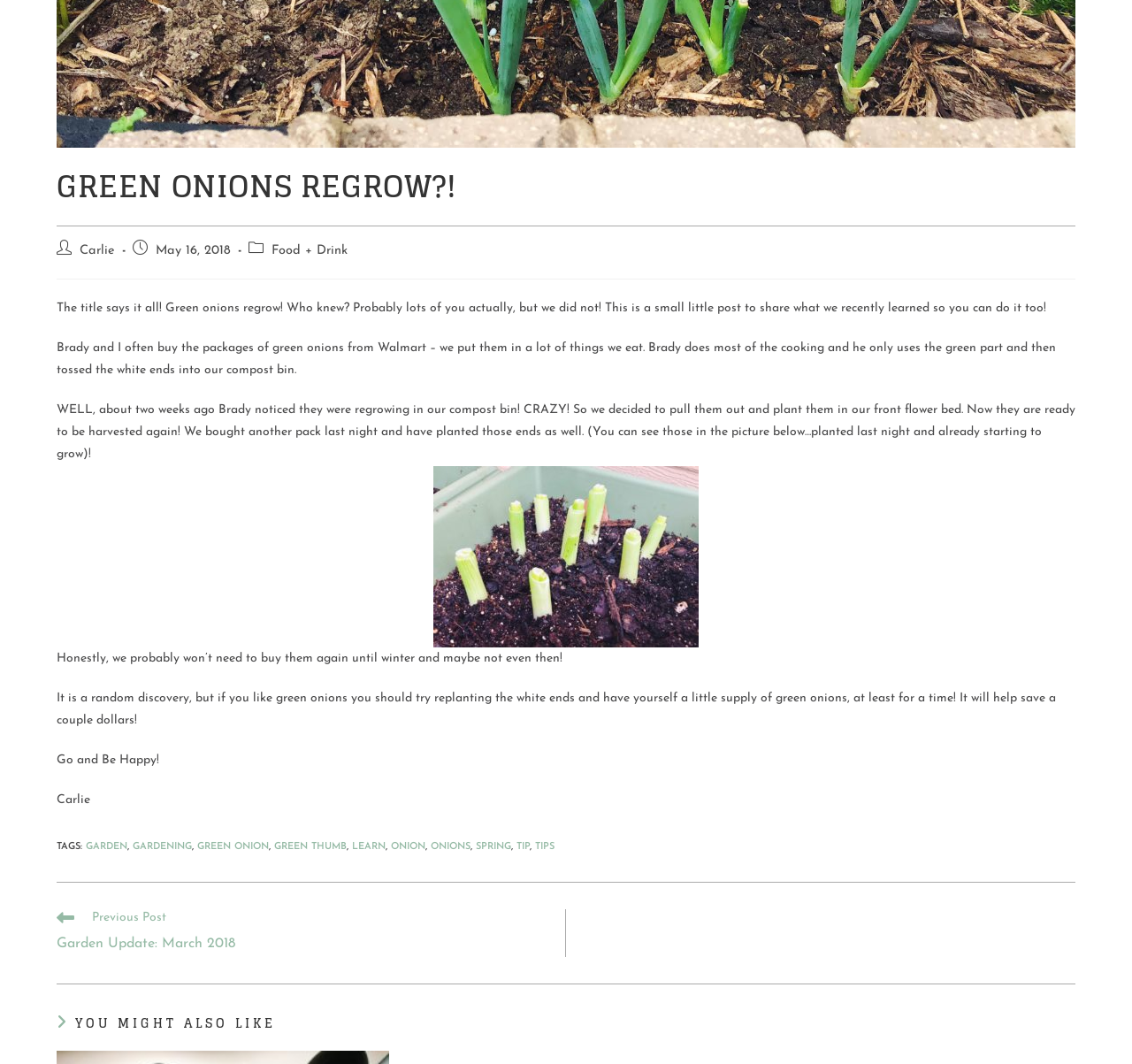What is the benefit of replanting green onions?
We need a detailed and exhaustive answer to the question. Please elaborate.

According to the post, replanting green onions can help save a couple of dollars. This is mentioned in the last paragraph of the post, where the author suggests that replanting green onions can provide a steady supply of green onions, reducing the need to buy them.